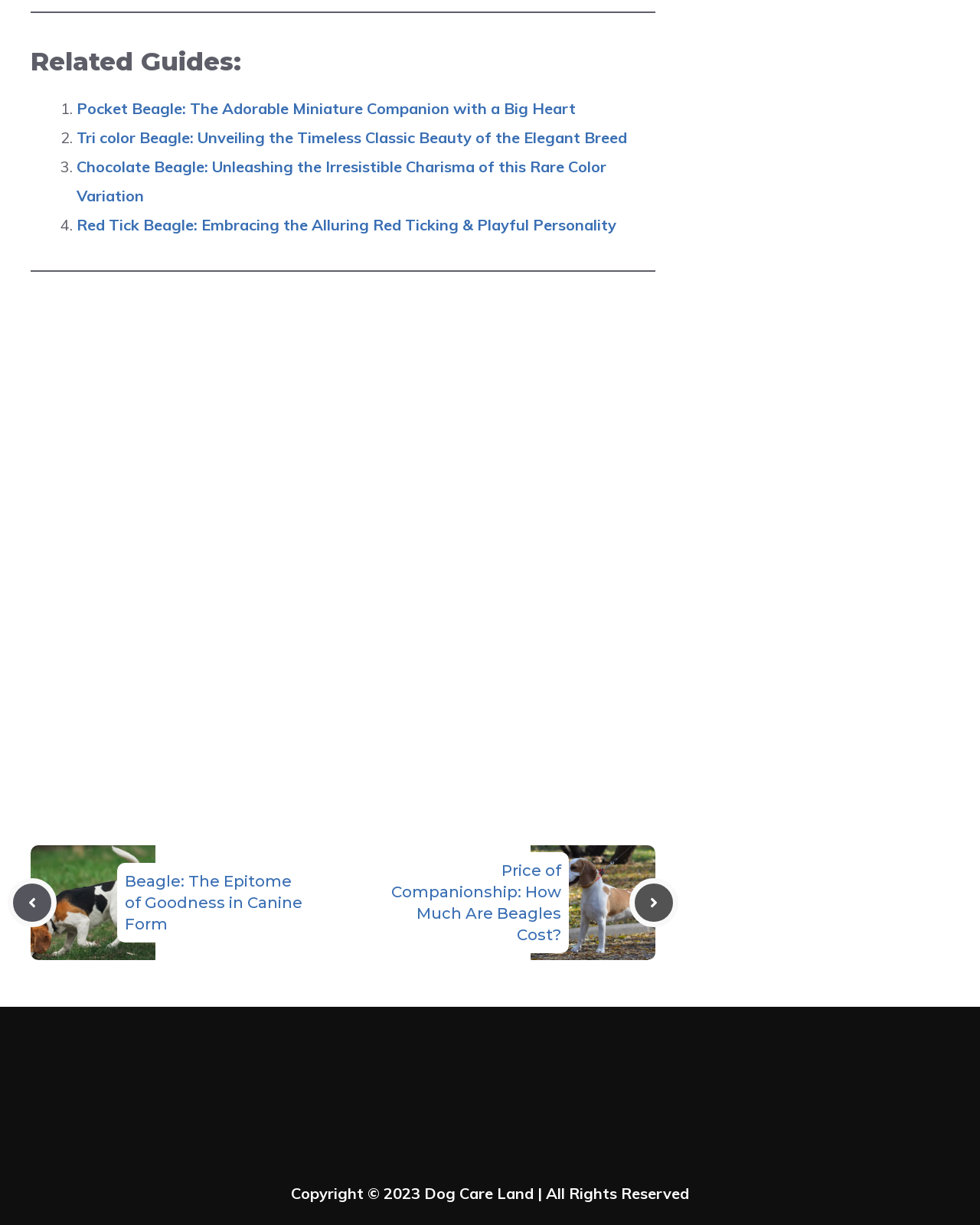Please find the bounding box coordinates of the element that must be clicked to perform the given instruction: "Click on the 'Beagle: The Epitome of Goodness in Canine Form' link". The coordinates should be four float numbers from 0 to 1, i.e., [left, top, right, bottom].

[0.127, 0.712, 0.309, 0.762]